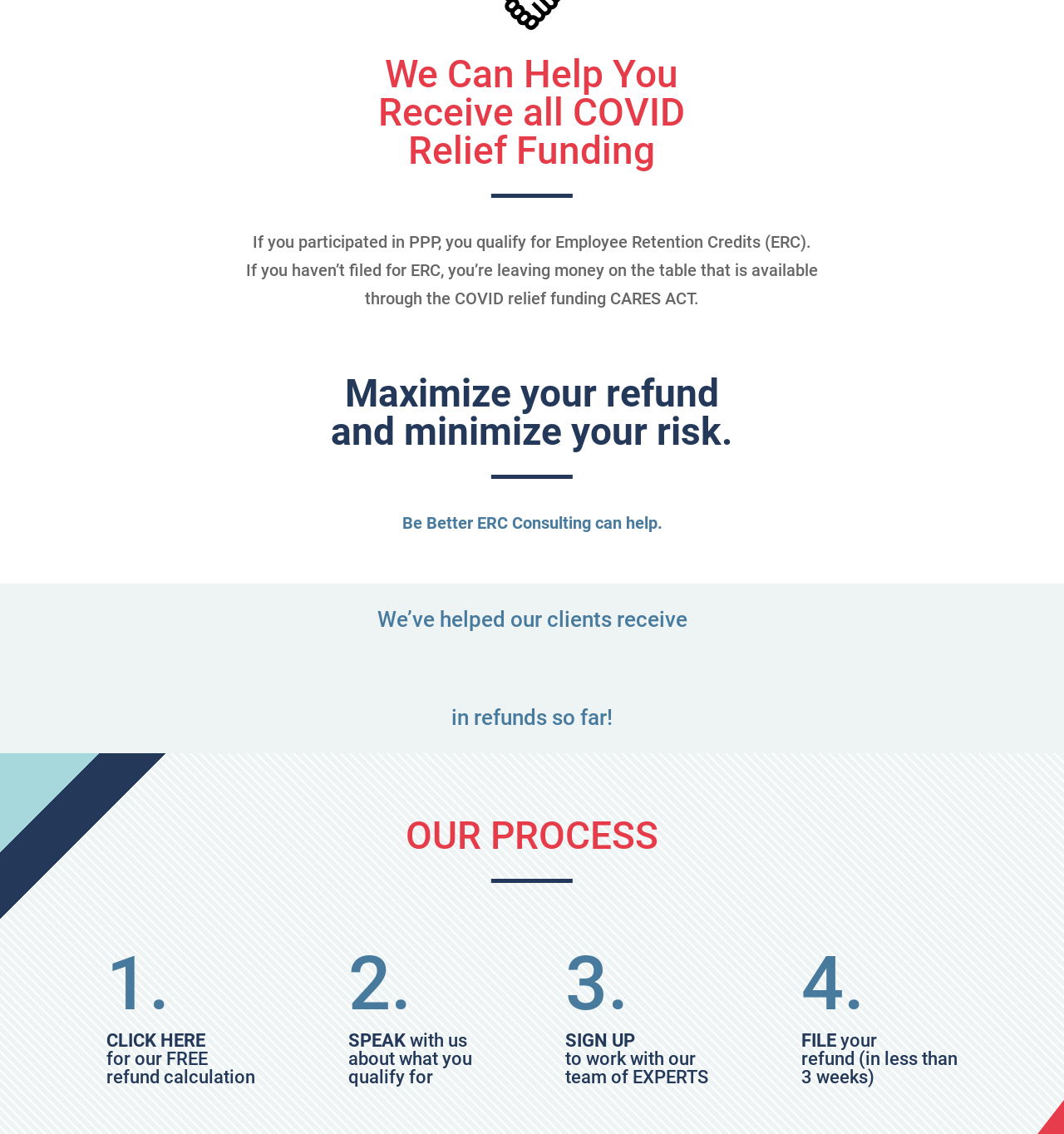Refer to the element description CLICK HERE and identify the corresponding bounding box in the screenshot. Format the coordinates as (top-left x, top-left y, bottom-right x, bottom-right y) with values in the range of 0 to 1.

[0.1, 0.908, 0.193, 0.926]